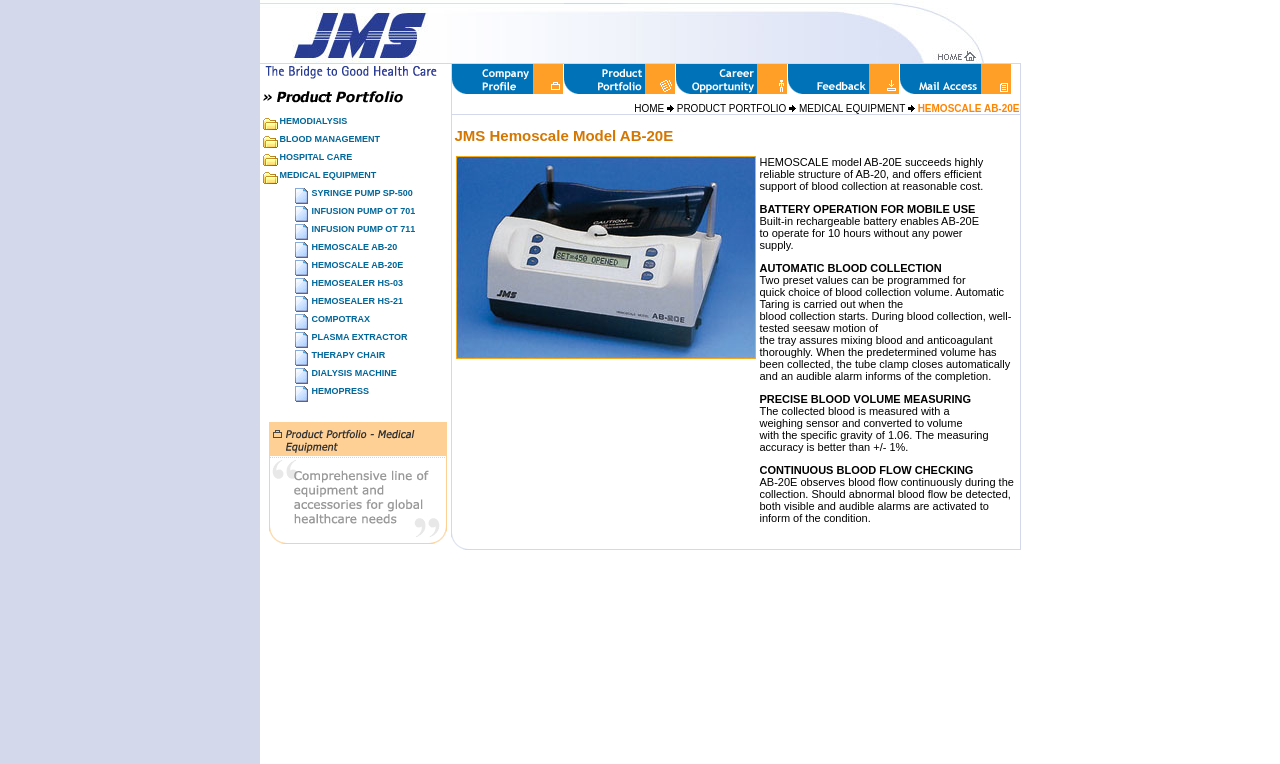Please specify the bounding box coordinates of the area that should be clicked to accomplish the following instruction: "Click on the 'NEXT How to Propagate Easter Cactus + 5 Important Care Tips' link". The coordinates should consist of four float numbers between 0 and 1, i.e., [left, top, right, bottom].

None